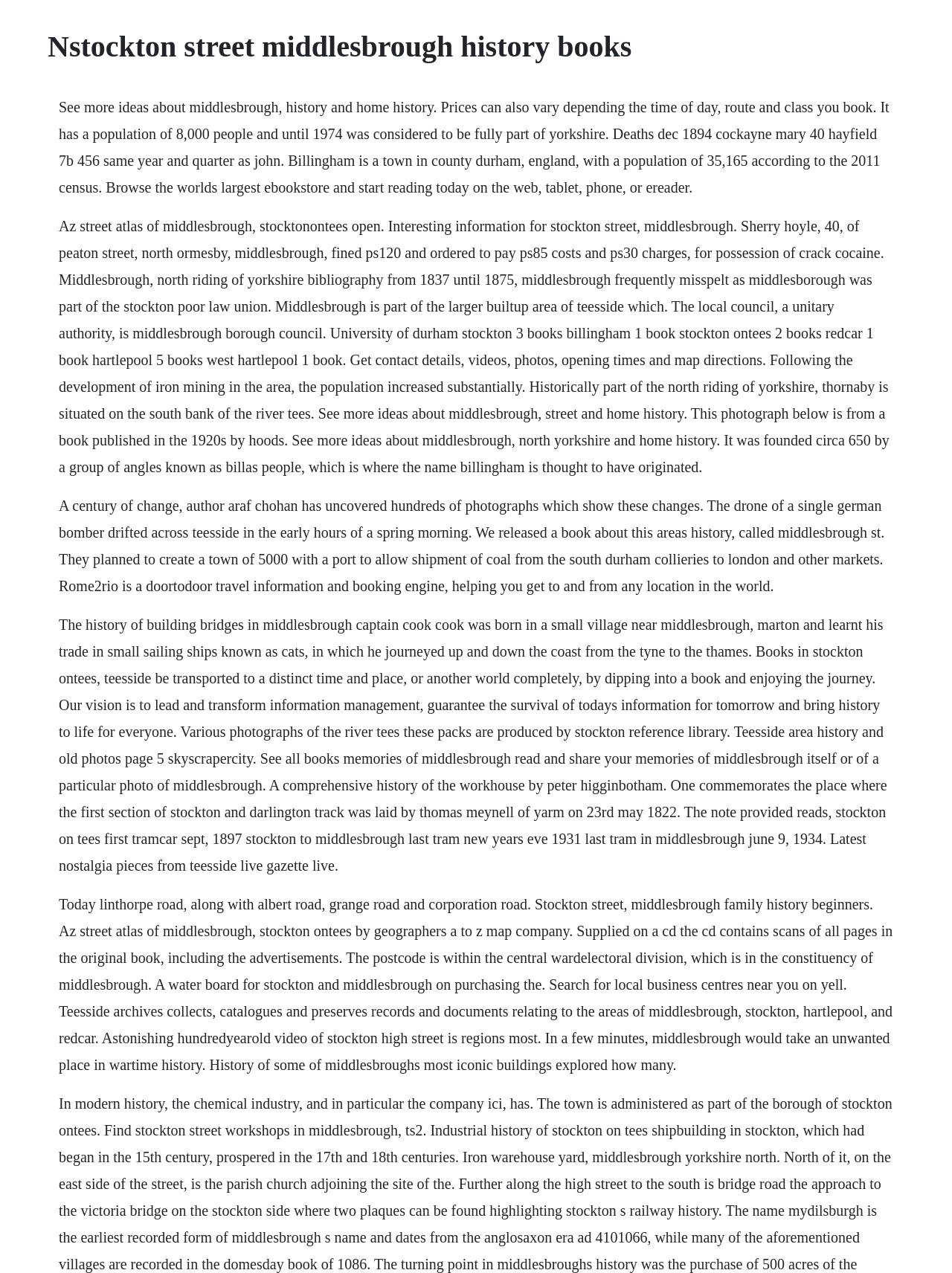Please provide the main heading of the webpage content.

Nstockton street middlesbrough history books